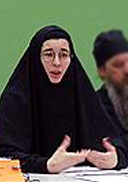Based on the visual content of the image, answer the question thoroughly: What is the possible occupation of the man in the background?

The man in the background has a beard, which is a common characteristic of clergy members in some religious traditions, suggesting that he might be a member of the clergy, possibly participating in the meeting or council setting.